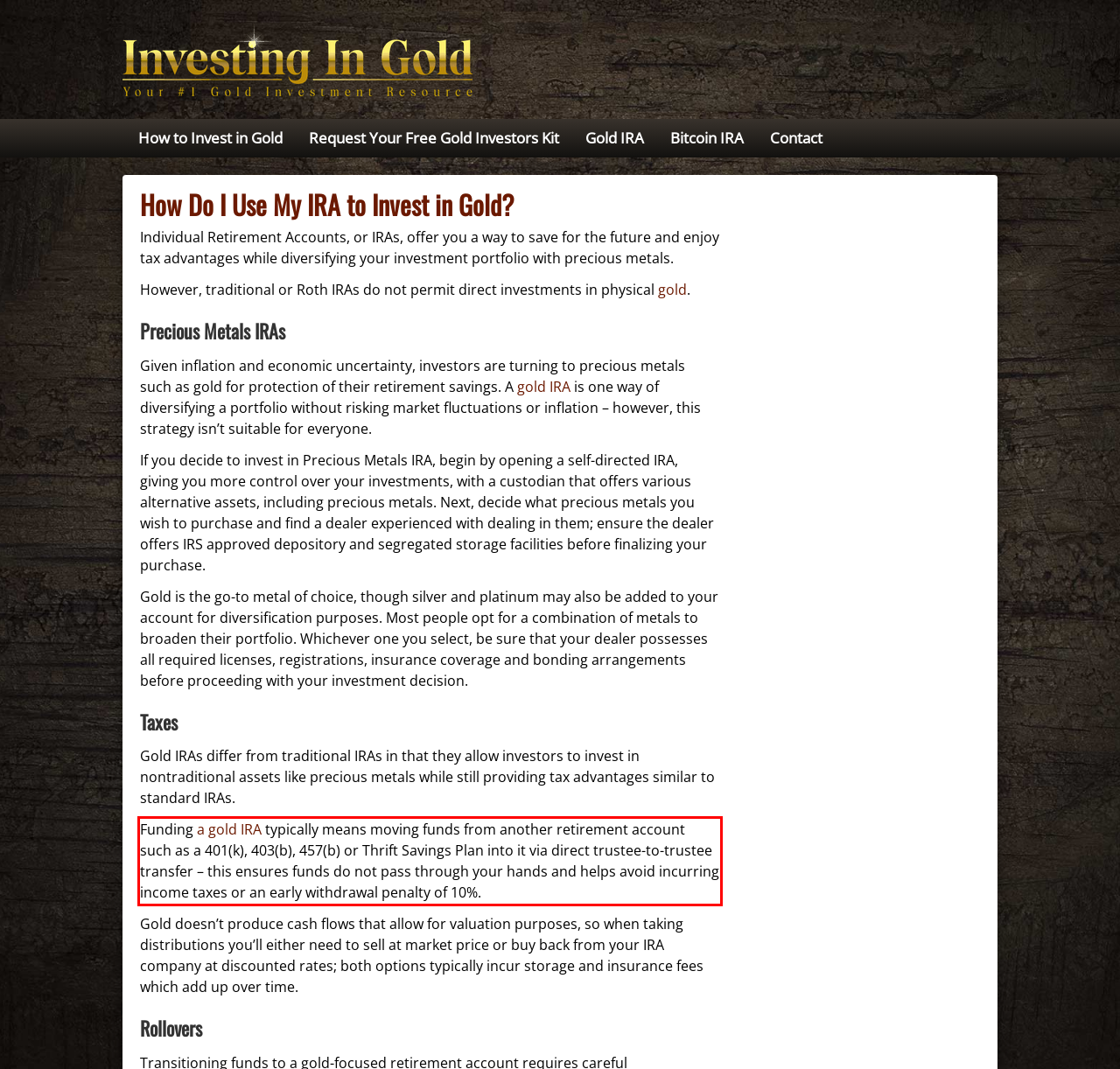Please take the screenshot of the webpage, find the red bounding box, and generate the text content that is within this red bounding box.

Funding a gold IRA typically means moving funds from another retirement account such as a 401(k), 403(b), 457(b) or Thrift Savings Plan into it via direct trustee-to-trustee transfer – this ensures funds do not pass through your hands and helps avoid incurring income taxes or an early withdrawal penalty of 10%.